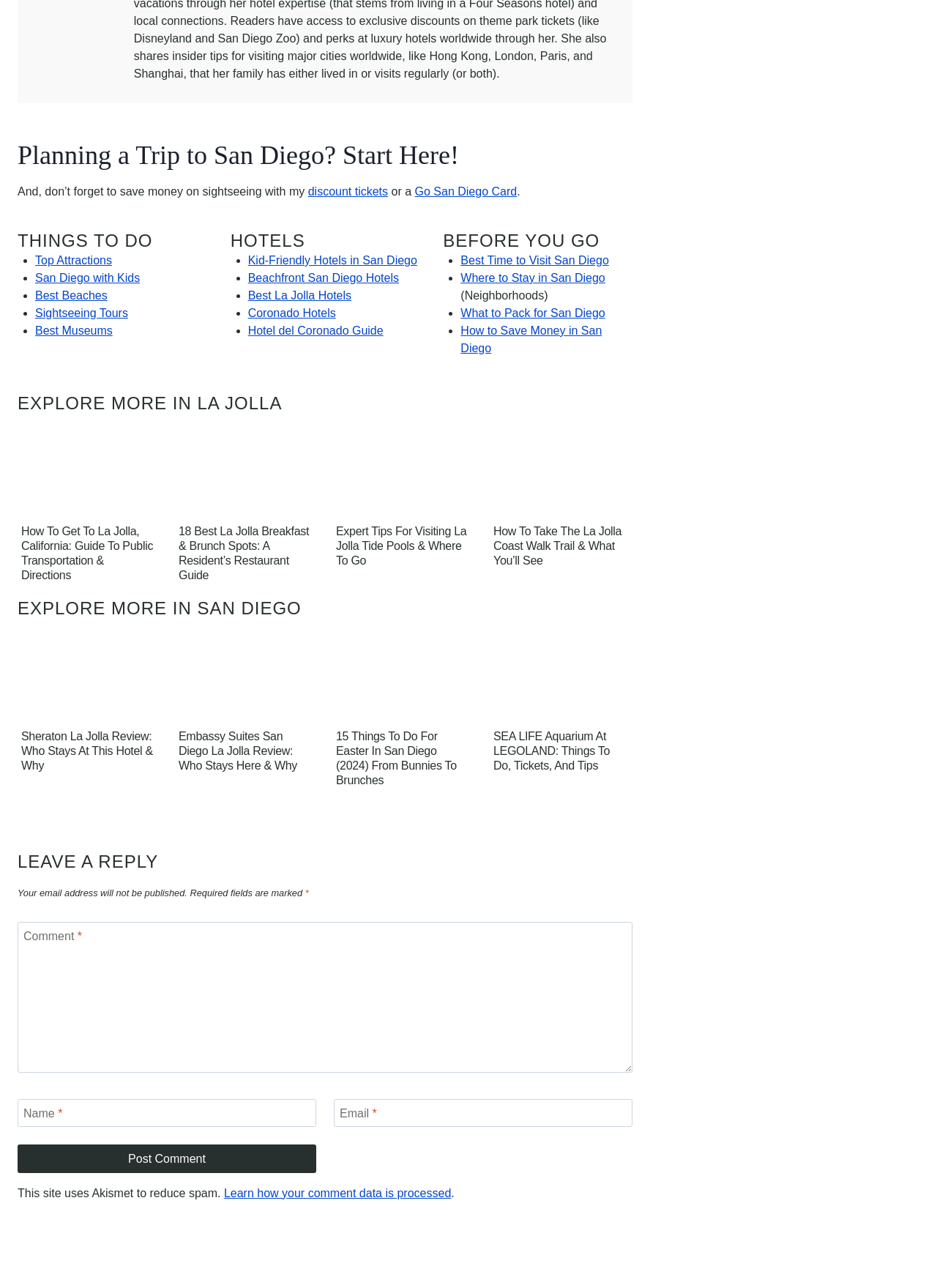Kindly determine the bounding box coordinates of the area that needs to be clicked to fulfill this instruction: "Learn about 'Expert Tips For Visiting La Jolla Tide Pools & Where To Go'".

[0.359, 0.407, 0.503, 0.441]